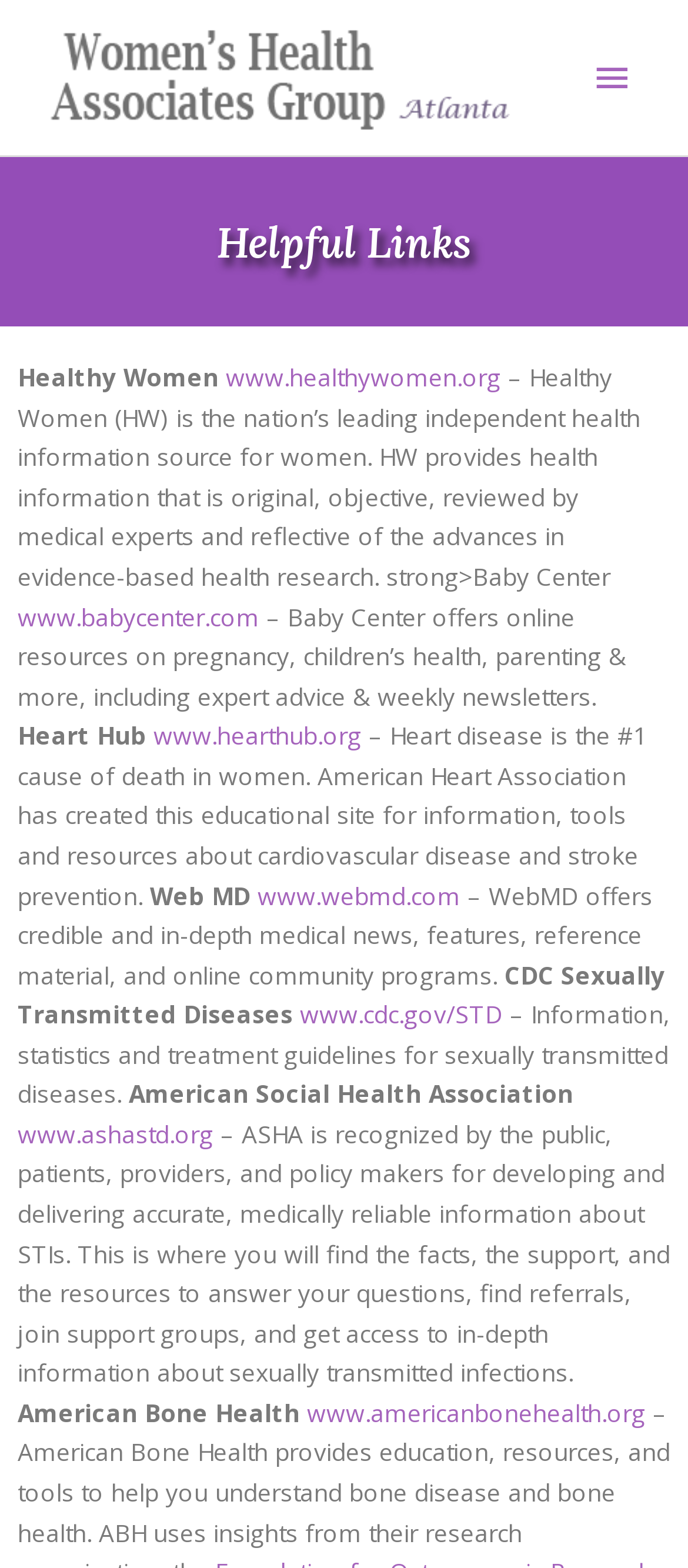Please give a succinct answer using a single word or phrase:
What is the purpose of the Heart Hub organization?

Cardiovascular disease and stroke prevention